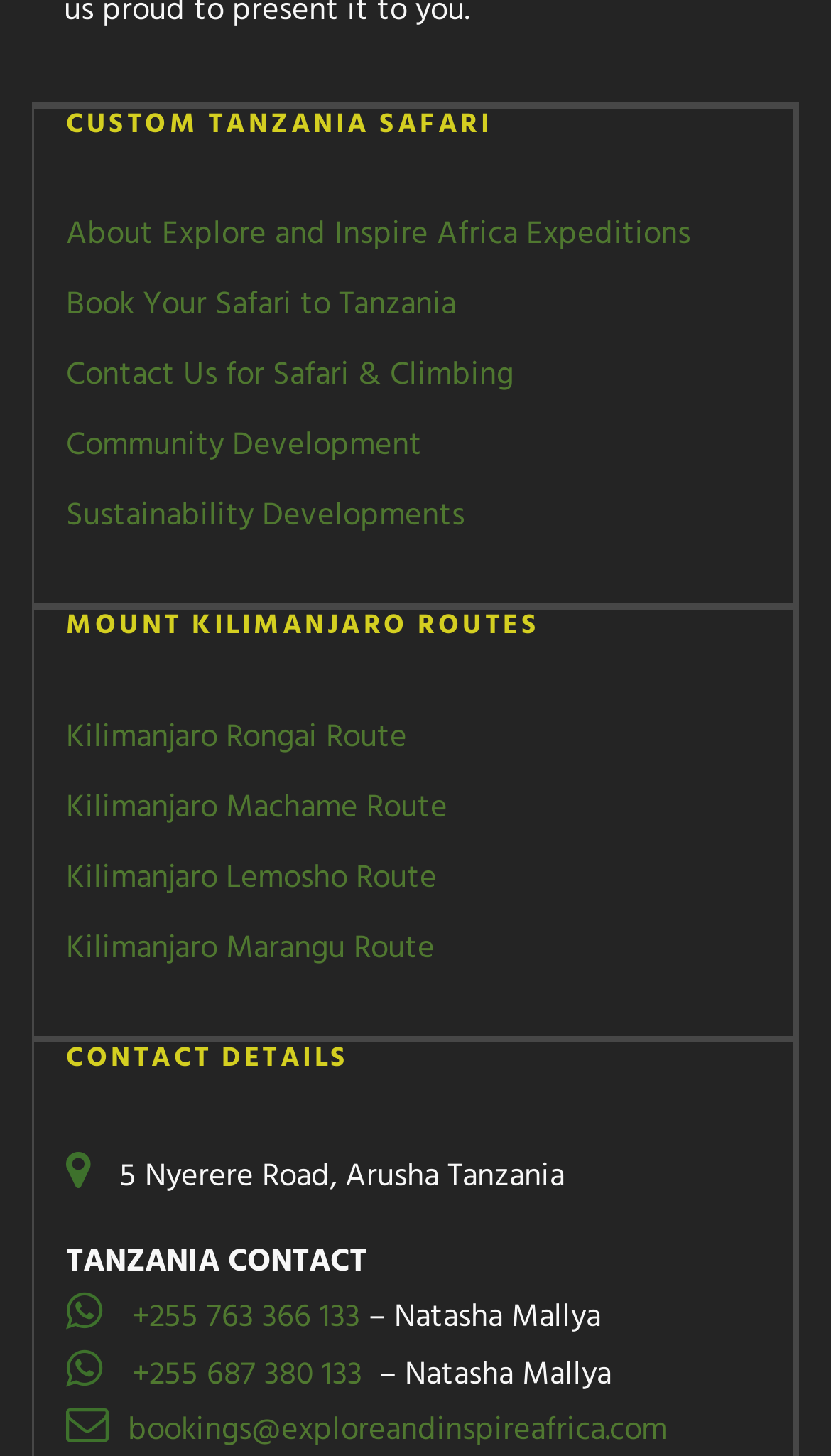What is the address of the company? Observe the screenshot and provide a one-word or short phrase answer.

5 Nyerere Road, Arusha Tanzania